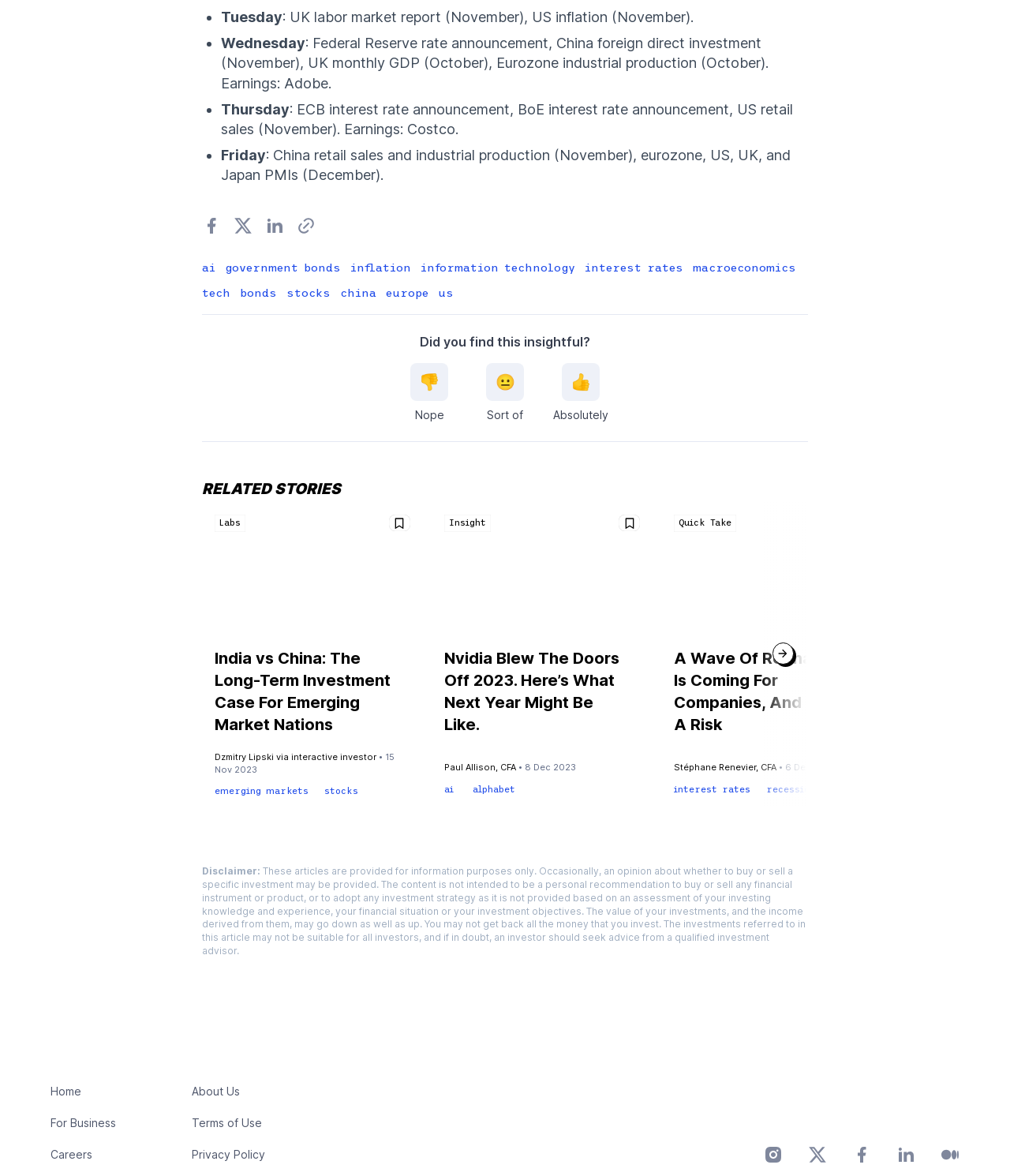What is the topic of the first related story?
Please answer the question as detailed as possible based on the image.

The first related story is titled 'India vs China: The Long-Term Investment Case For Emerging Market Nations', which suggests that the topic is related to emerging markets.